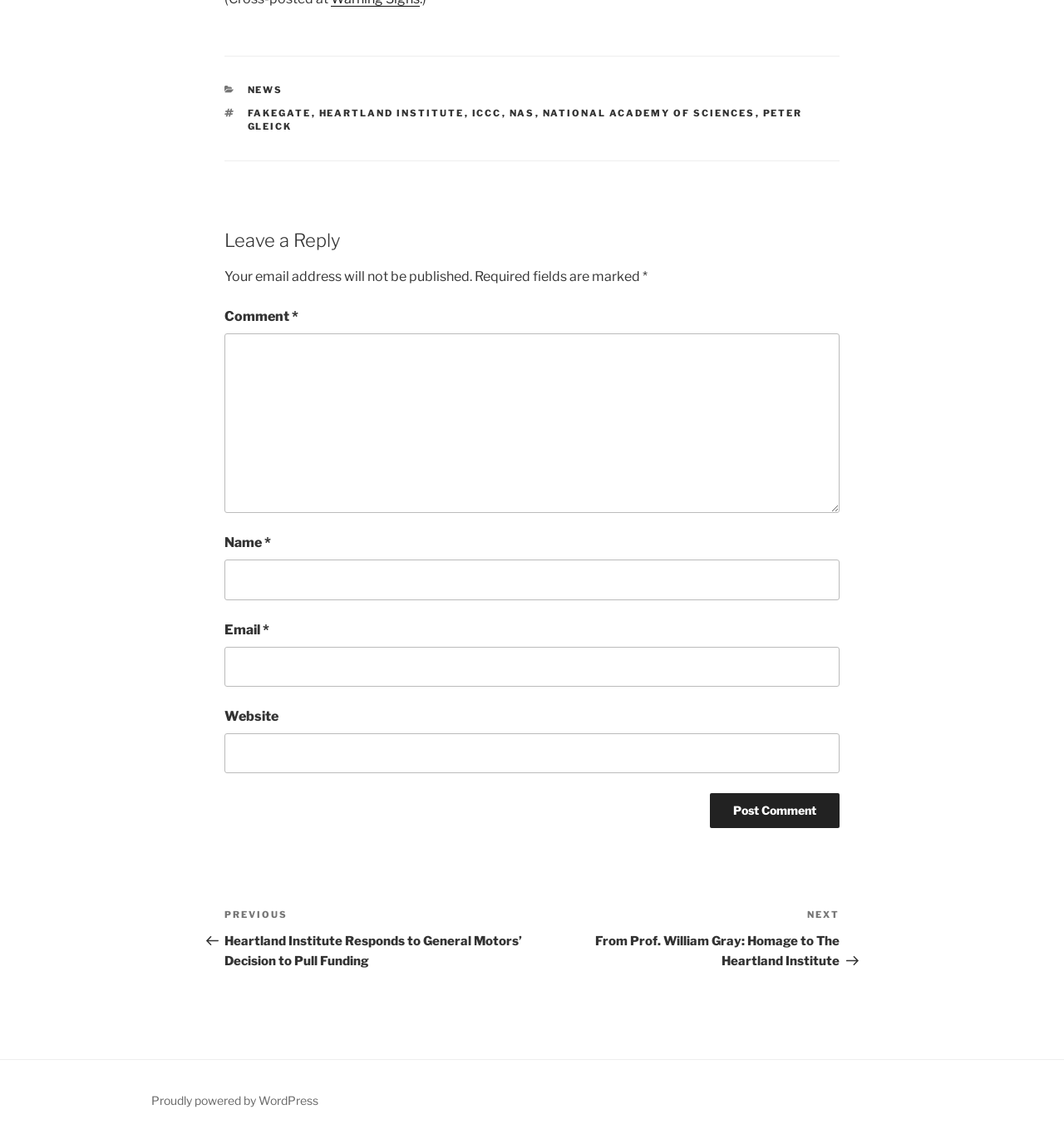Please give a succinct answer using a single word or phrase:
What is the text of the last link in the footer?

Proudly powered by WordPress